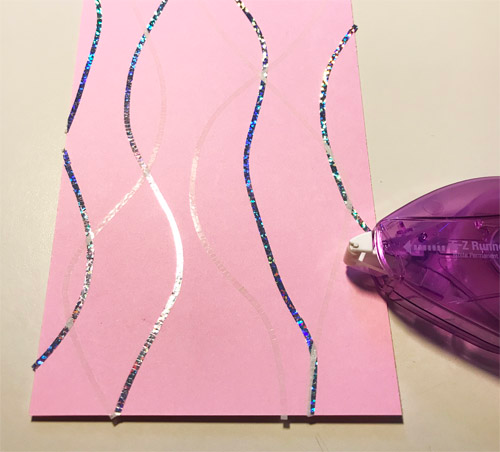What is the purpose of the E-Z Runner Micro Refillable Dispenser?
Look at the image and respond with a one-word or short-phrase answer.

To create adhesive lines